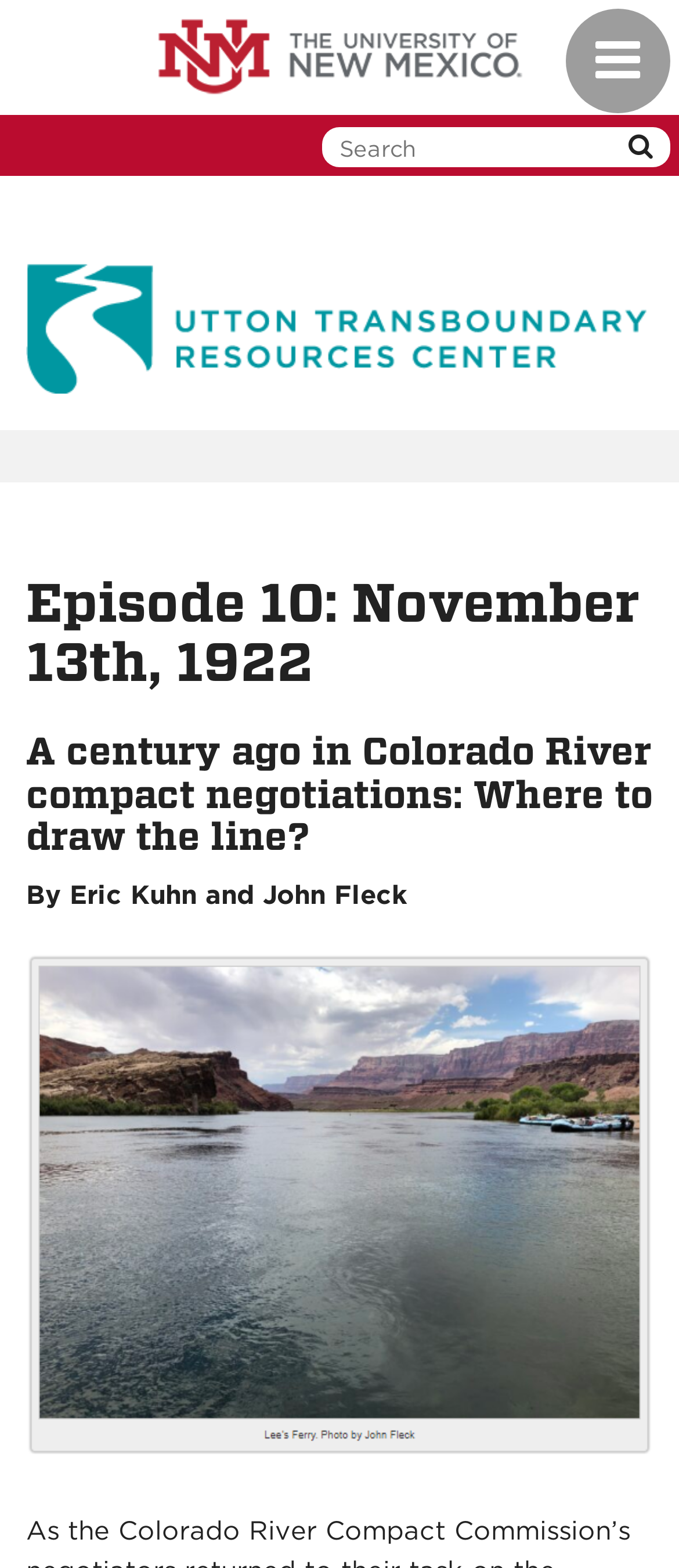Provide your answer in a single word or phrase: 
What is the image below the headings?

Lee's Ferry, section of Colorado River